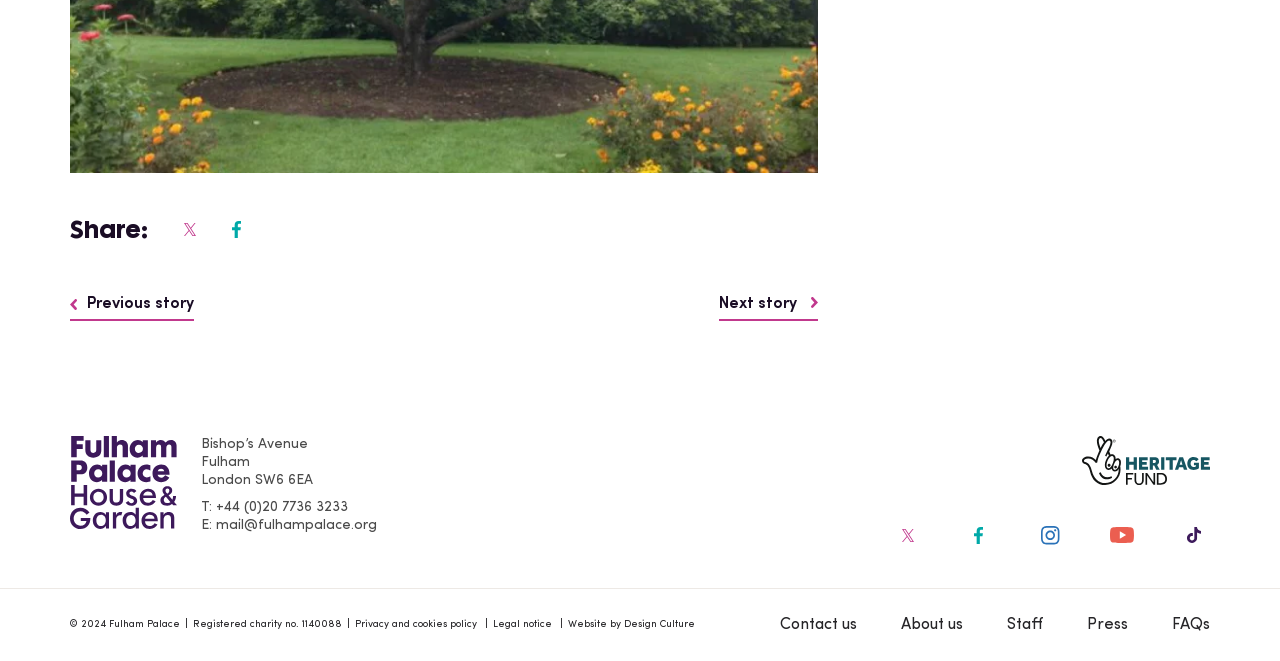Provide the bounding box coordinates of the HTML element this sentence describes: "aria-label="Fulham Palace on social media"". The bounding box coordinates consist of four float numbers between 0 and 1, i.e., [left, top, right, bottom].

[0.864, 0.785, 0.889, 0.834]